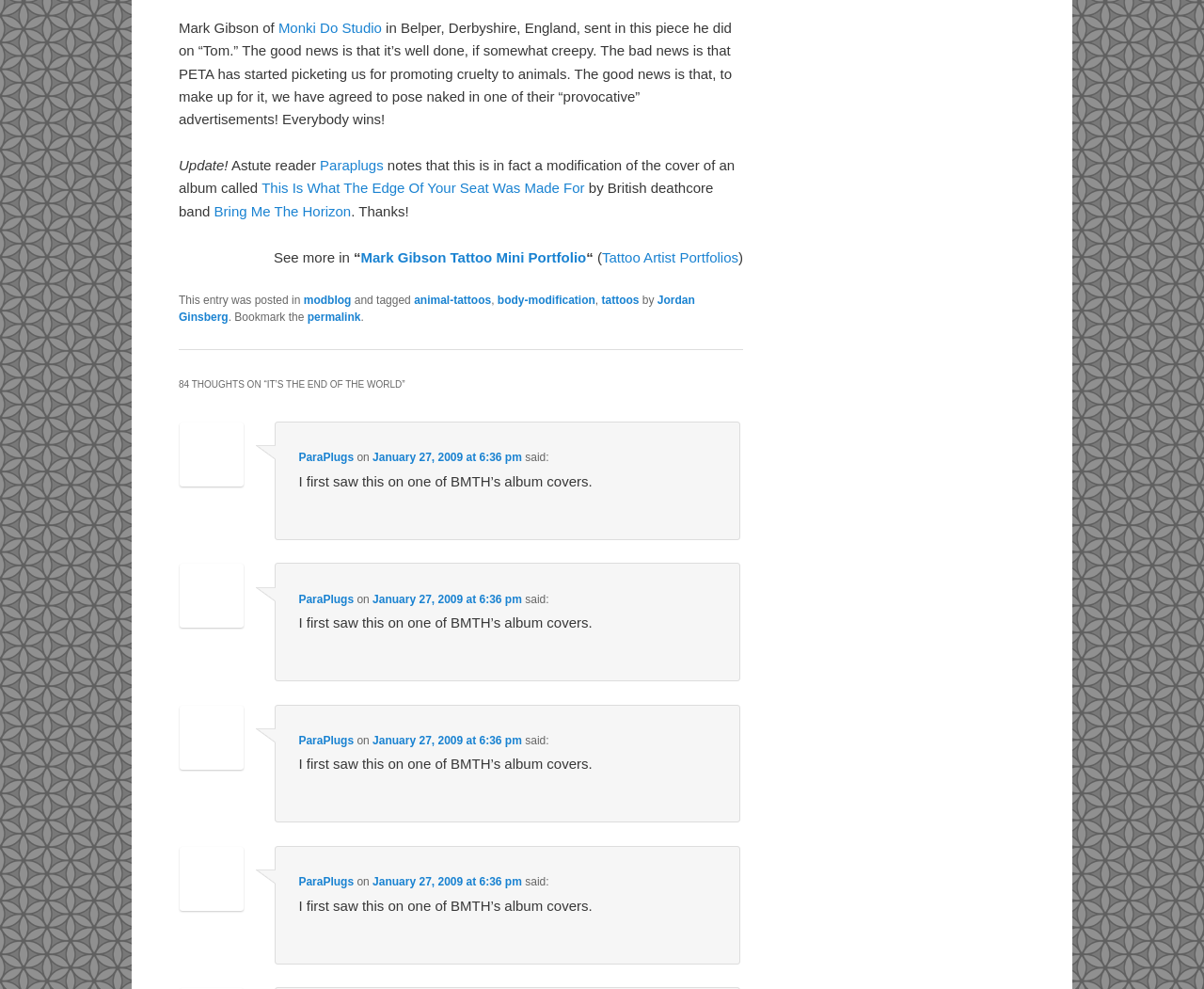Provide your answer to the question using just one word or phrase: Who is the author of the article?

Jordan Ginsberg